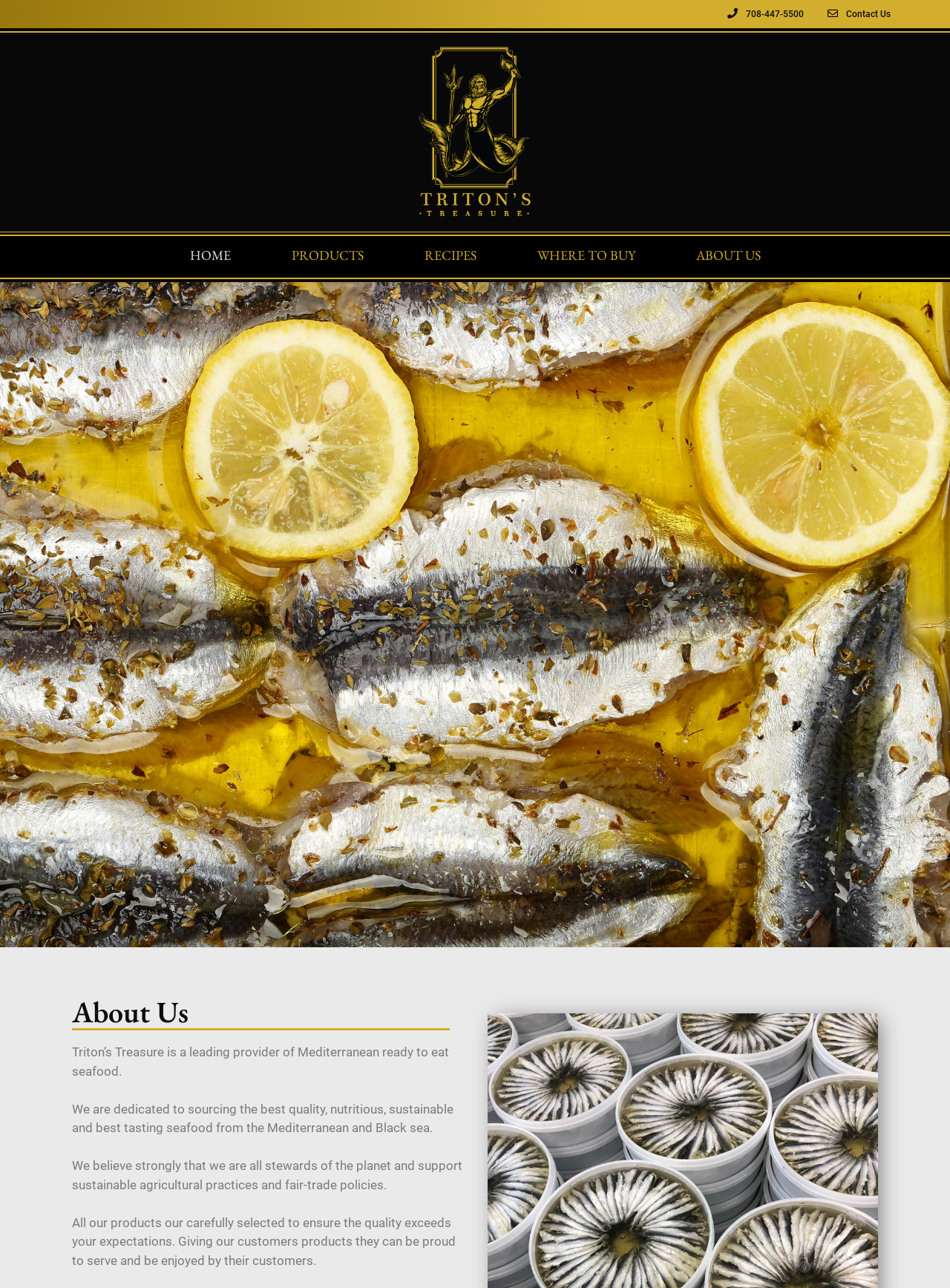What is the phone number on the webpage?
Refer to the image and provide a one-word or short phrase answer.

708-447-5500